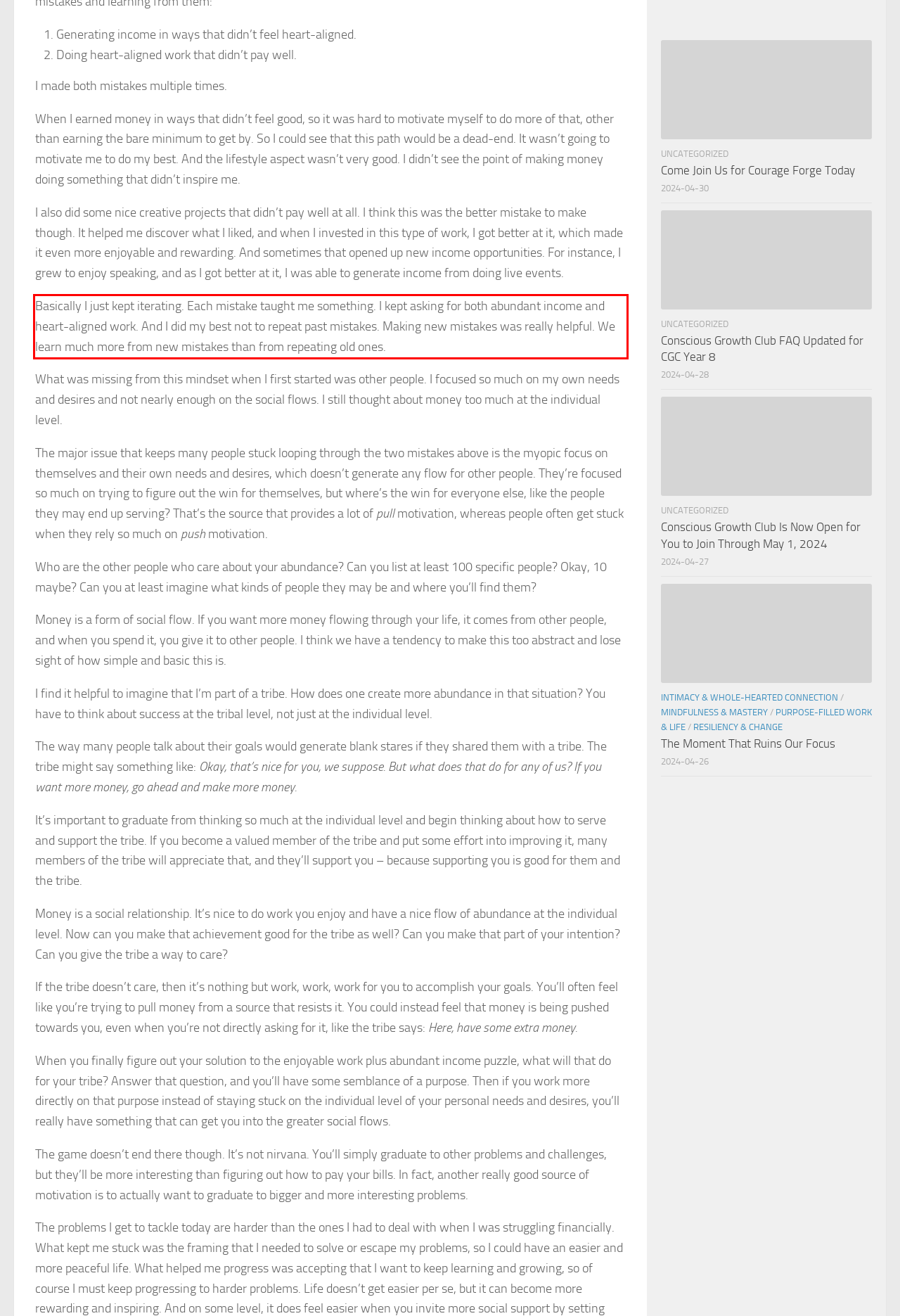Given a screenshot of a webpage containing a red rectangle bounding box, extract and provide the text content found within the red bounding box.

Basically I just kept iterating. Each mistake taught me something. I kept asking for both abundant income and heart-aligned work. And I did my best not to repeat past mistakes. Making new mistakes was really helpful. We learn much more from new mistakes than from repeating old ones.